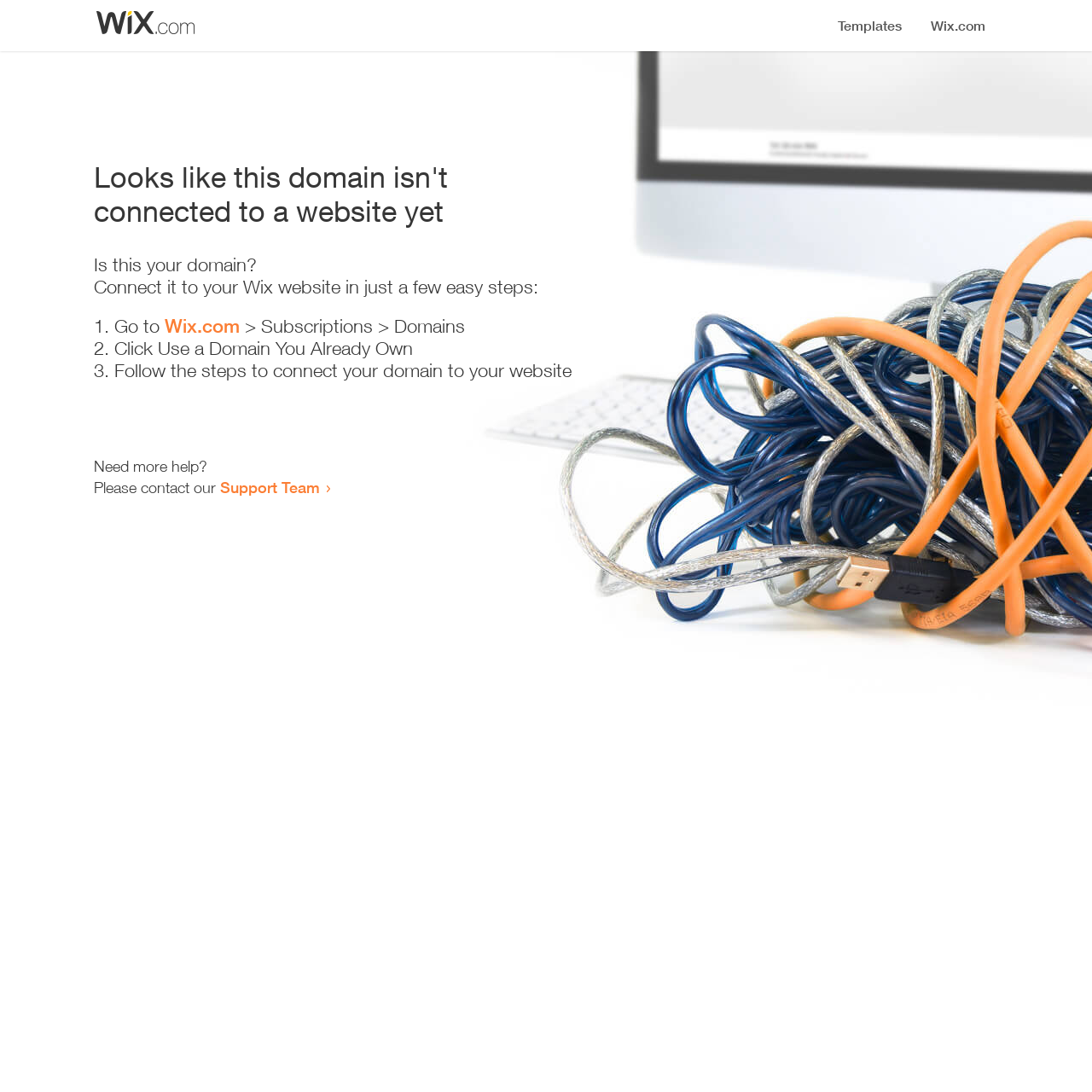Provide the bounding box coordinates of the HTML element this sentence describes: "Wix.com".

[0.151, 0.288, 0.22, 0.309]